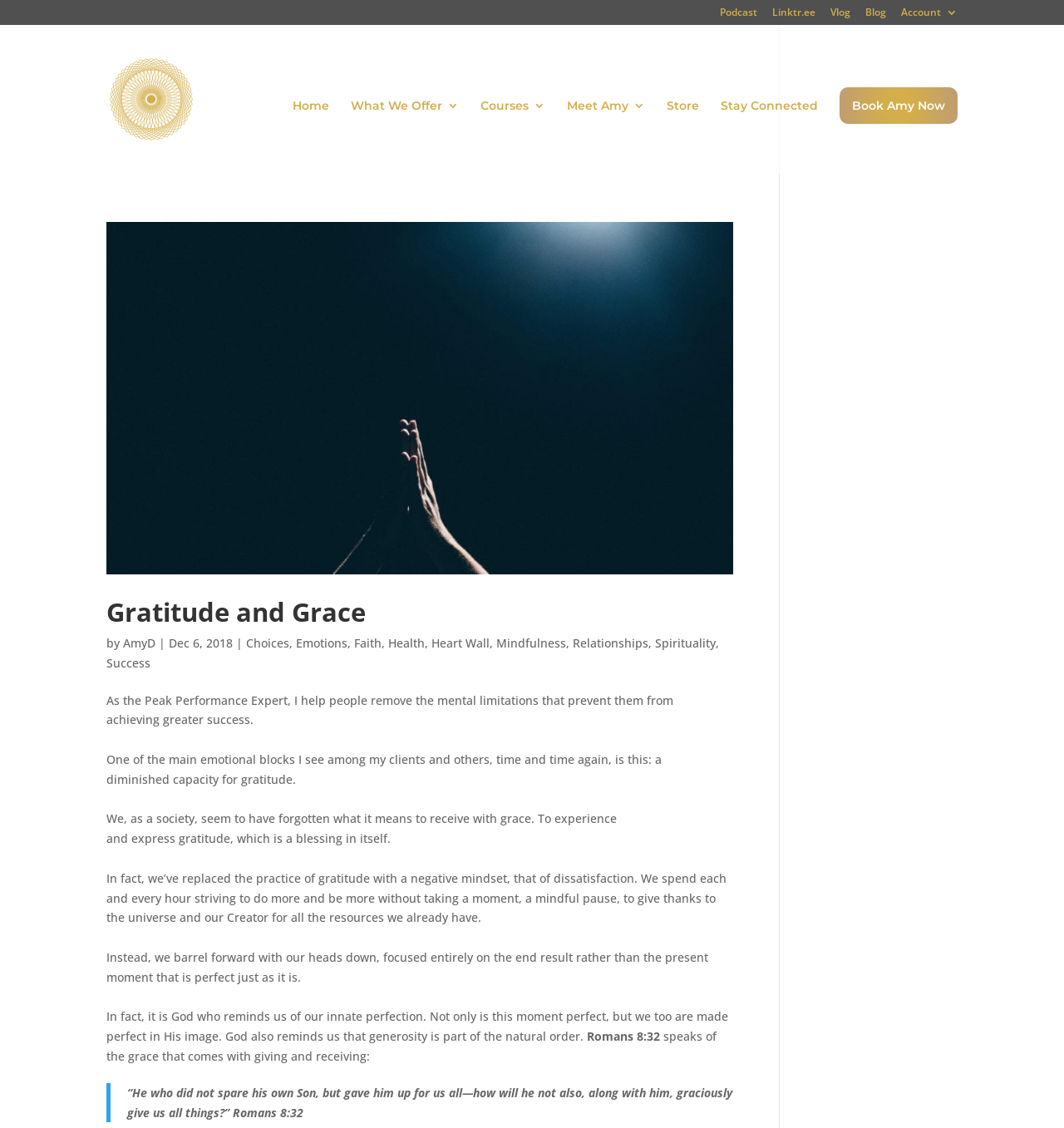Please identify the bounding box coordinates of the clickable element to fulfill the following instruction: "Book Amy Now". The coordinates should be four float numbers between 0 and 1, i.e., [left, top, right, bottom].

[0.789, 0.077, 0.9, 0.11]